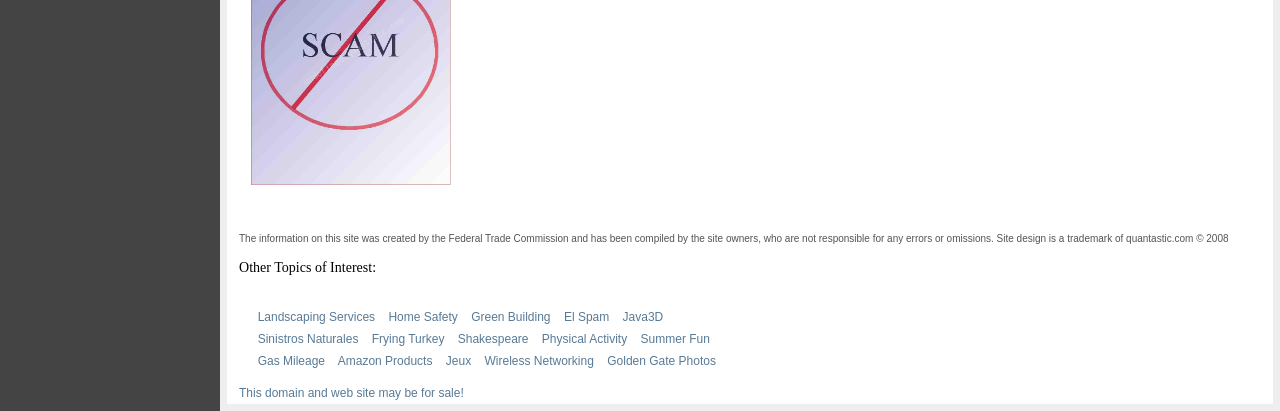Identify the bounding box coordinates for the UI element described as: "Amazon Products".

[0.264, 0.861, 0.338, 0.895]